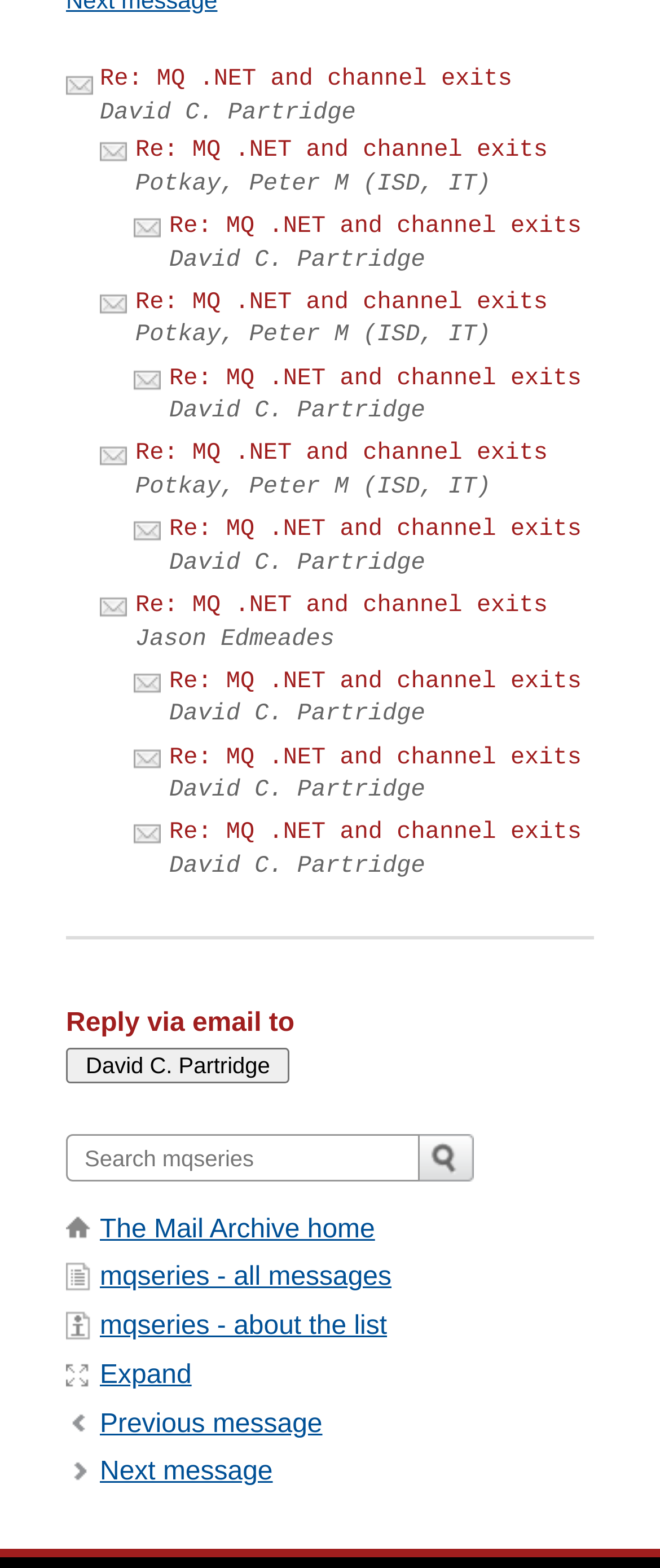Please determine the bounding box coordinates of the element's region to click for the following instruction: "View the next message".

[0.151, 0.93, 0.413, 0.948]